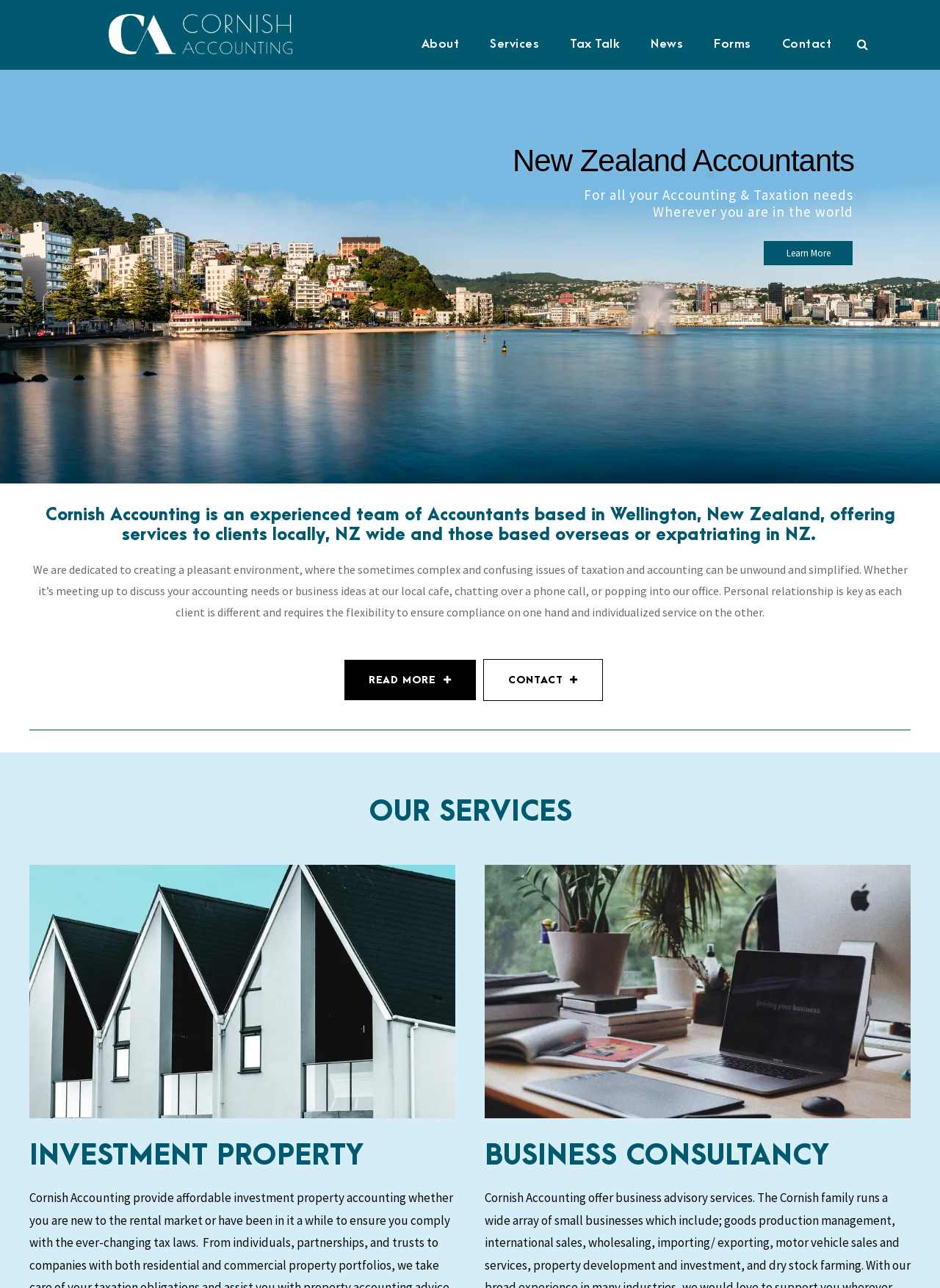Please locate the bounding box coordinates for the element that should be clicked to achieve the following instruction: "Learn more about the accounting services". Ensure the coordinates are given as four float numbers between 0 and 1, i.e., [left, top, right, bottom].

[0.812, 0.187, 0.907, 0.206]